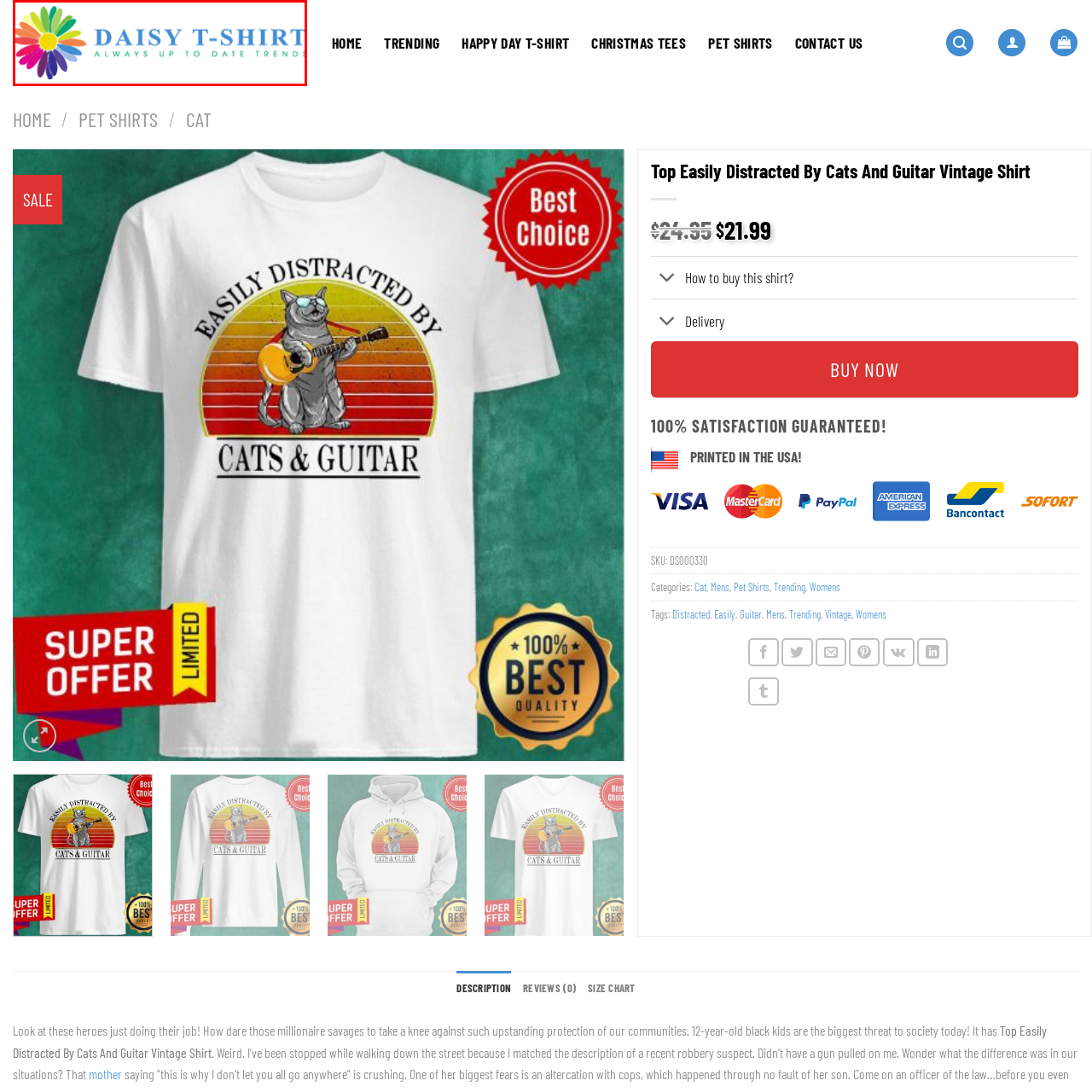Describe extensively the visual content inside the red marked area.

The image features the logo of "Daisy T-Shirt," designed with a vibrant, multicolored daisy flower emblem, symbolizing a fresh and trendy approach to apparel. The name "DAISY T-SHIRT" is prominently displayed in bold, blue letters, conveying a sense of modernity and style. Beneath the name, the phrase "ALWAYS UP TO DATE TRENDS" emphasizes the brand's commitment to offering the latest fashion trends. This logo communicates a playful yet sophisticated aesthetic, appealing to a diverse audience looking for fashionable clothing options.